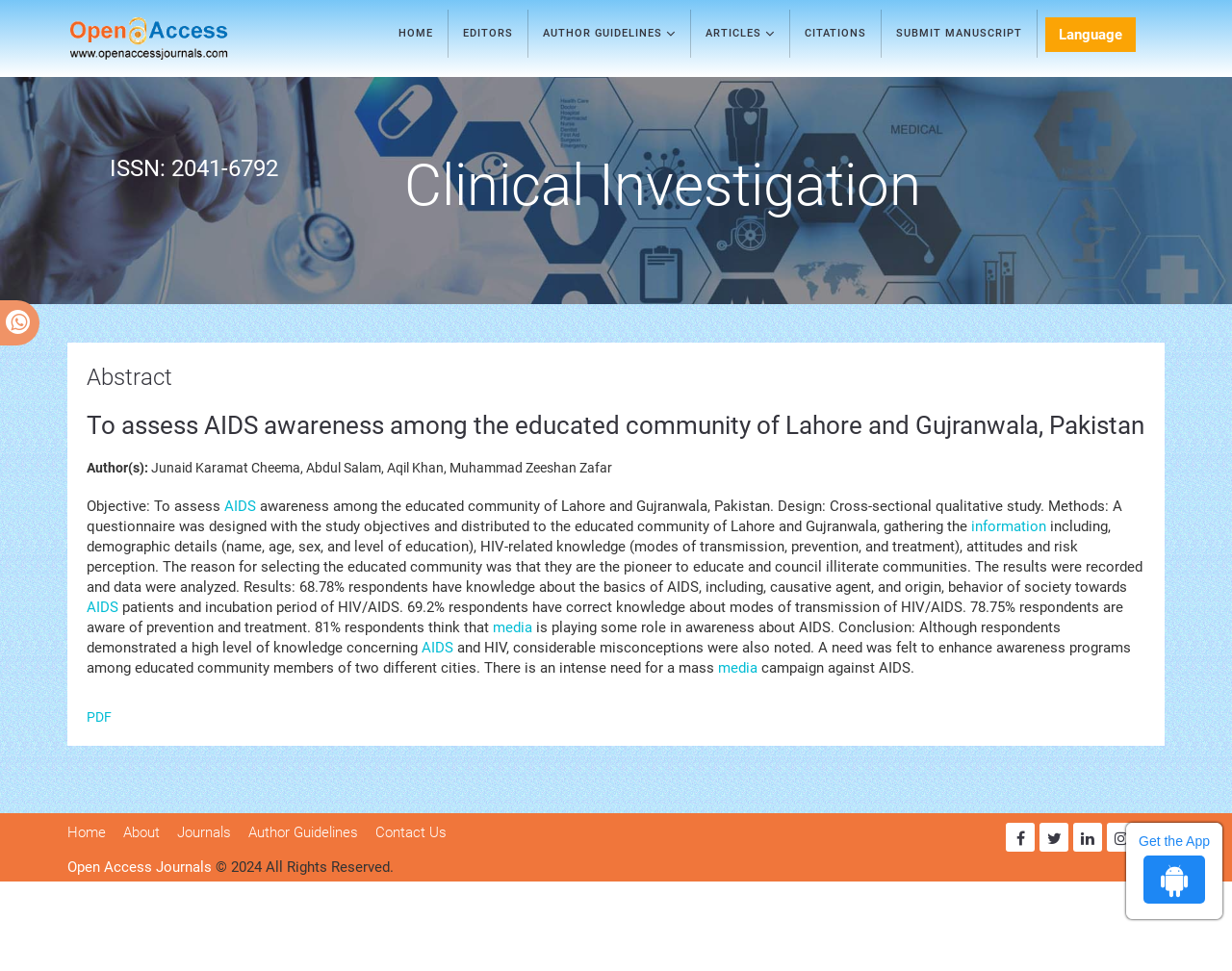Identify the bounding box coordinates necessary to click and complete the given instruction: "Go to HOME".

[0.312, 0.01, 0.363, 0.059]